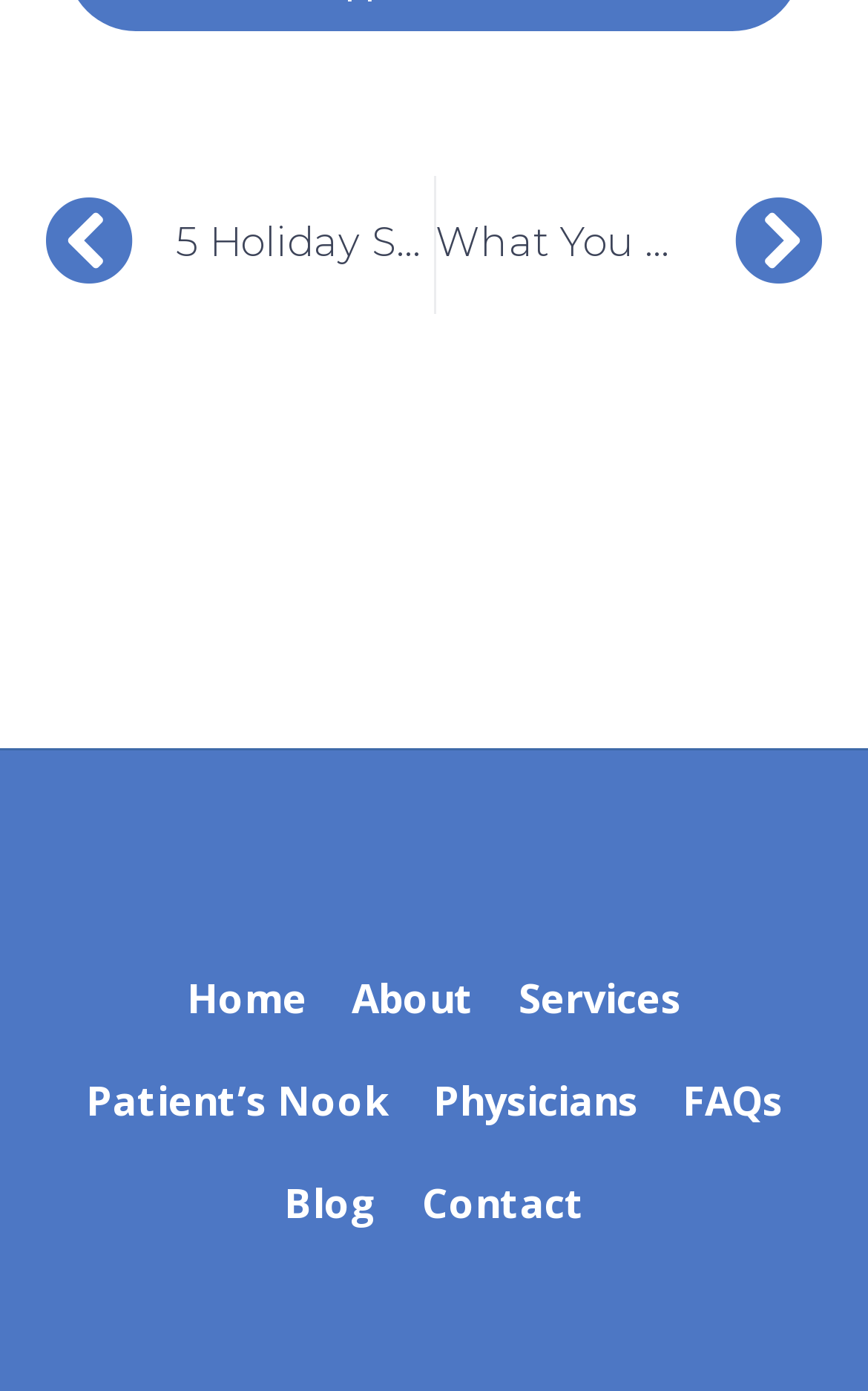Please predict the bounding box coordinates (top-left x, top-left y, bottom-right x, bottom-right y) for the UI element in the screenshot that fits the description: Prev5 Holiday Survival Tips

[0.051, 0.127, 0.499, 0.226]